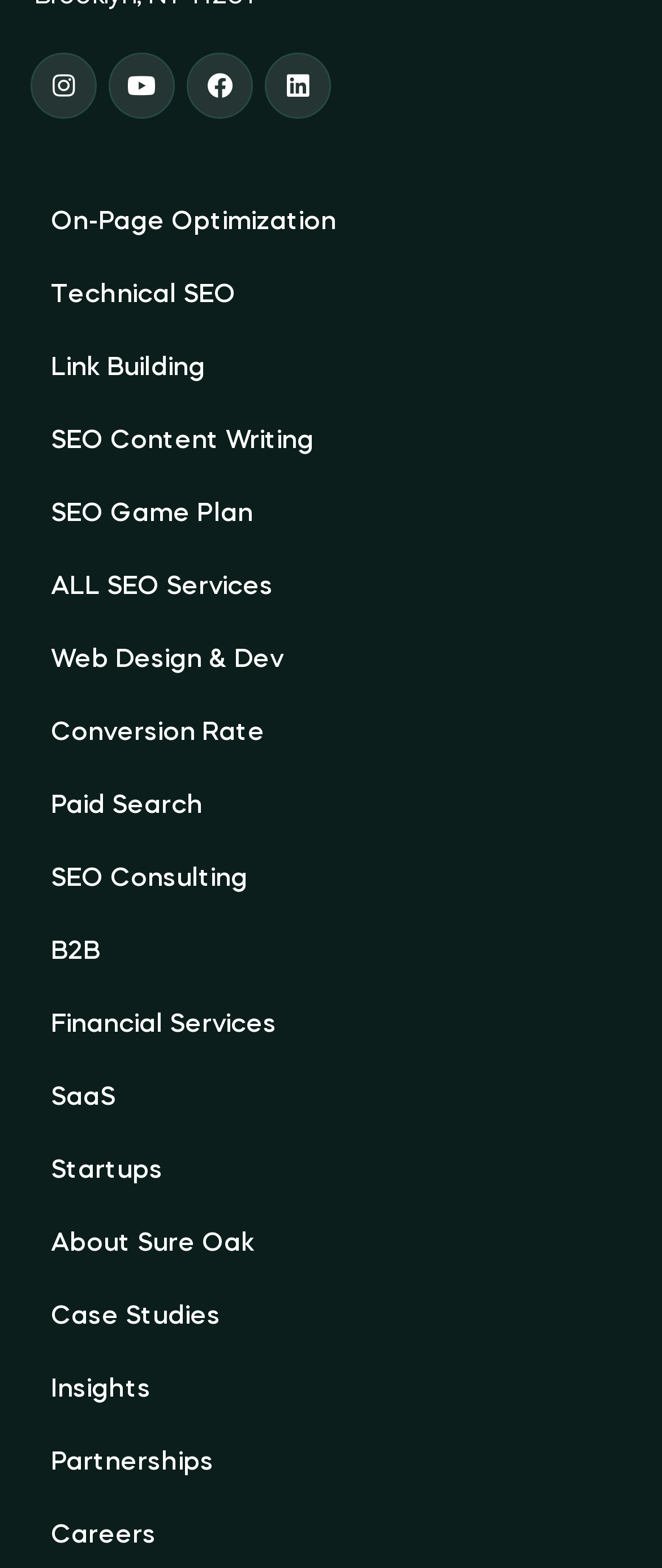Identify the bounding box for the UI element that is described as follows: "Financial Services".

[0.051, 0.631, 0.444, 0.678]